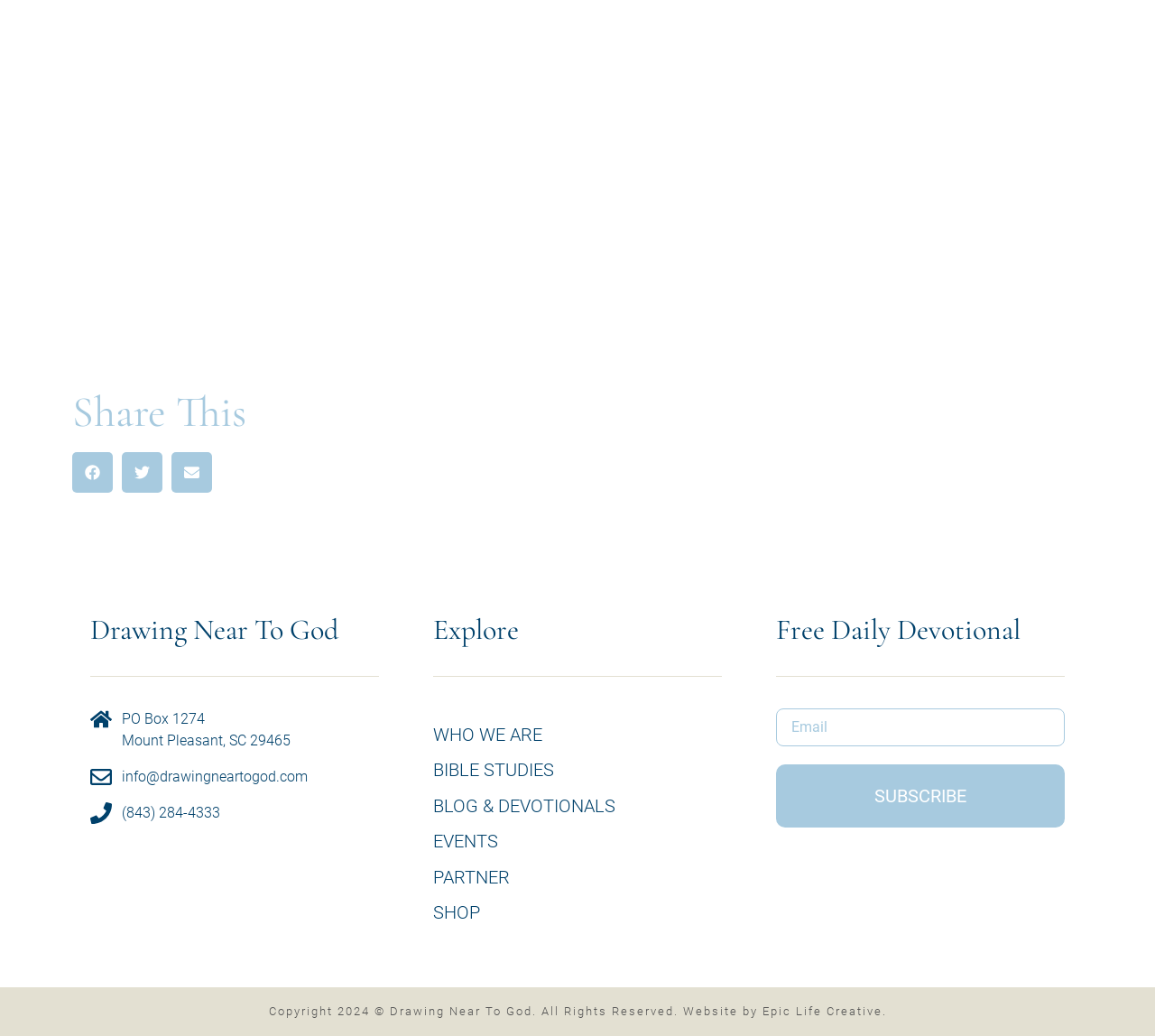Can you find the bounding box coordinates for the element to click on to achieve the instruction: "Contact via email"?

[0.078, 0.74, 0.328, 0.76]